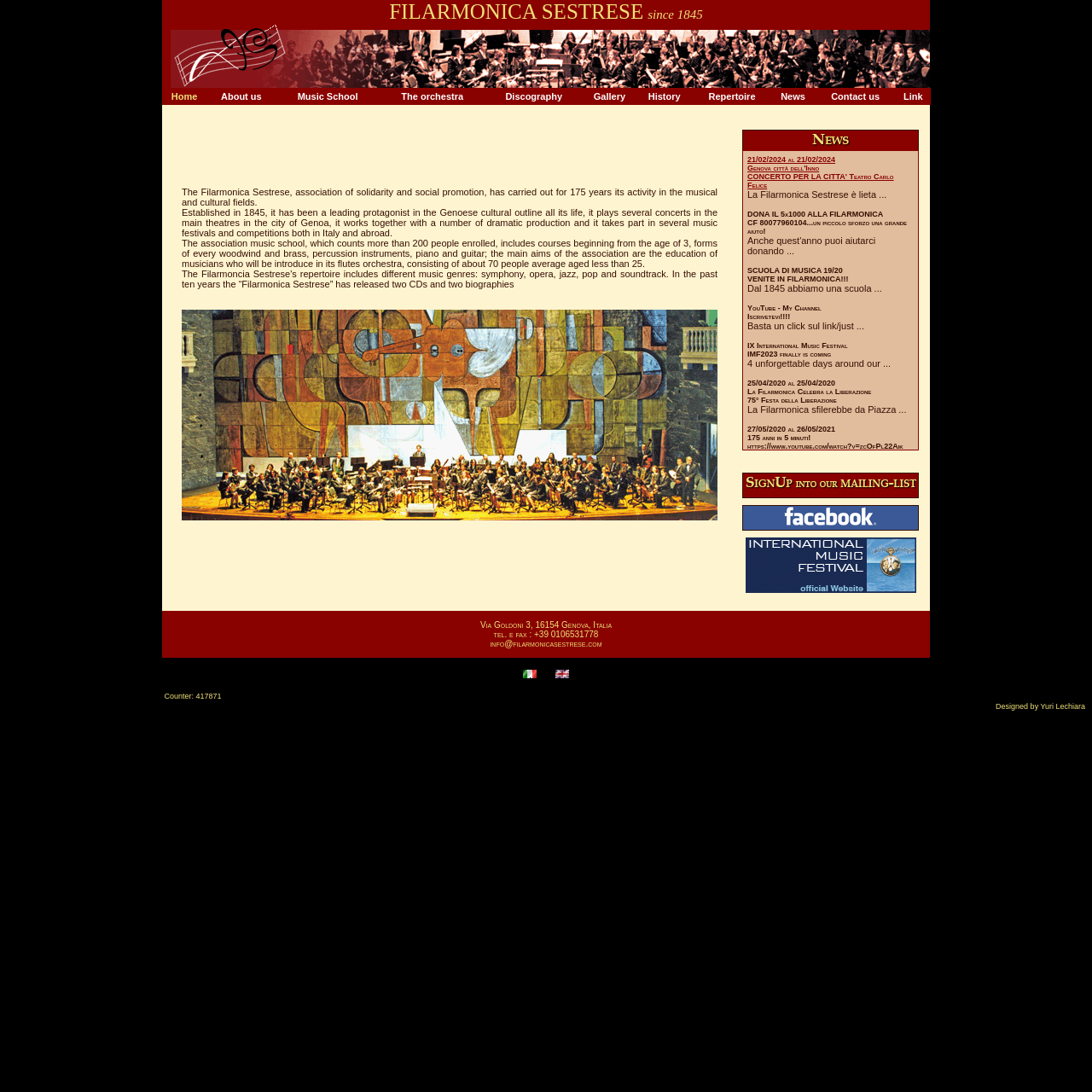Please specify the bounding box coordinates of the element that should be clicked to execute the given instruction: 'Click on the Home link'. Ensure the coordinates are four float numbers between 0 and 1, expressed as [left, top, right, bottom].

[0.156, 0.066, 0.852, 0.084]